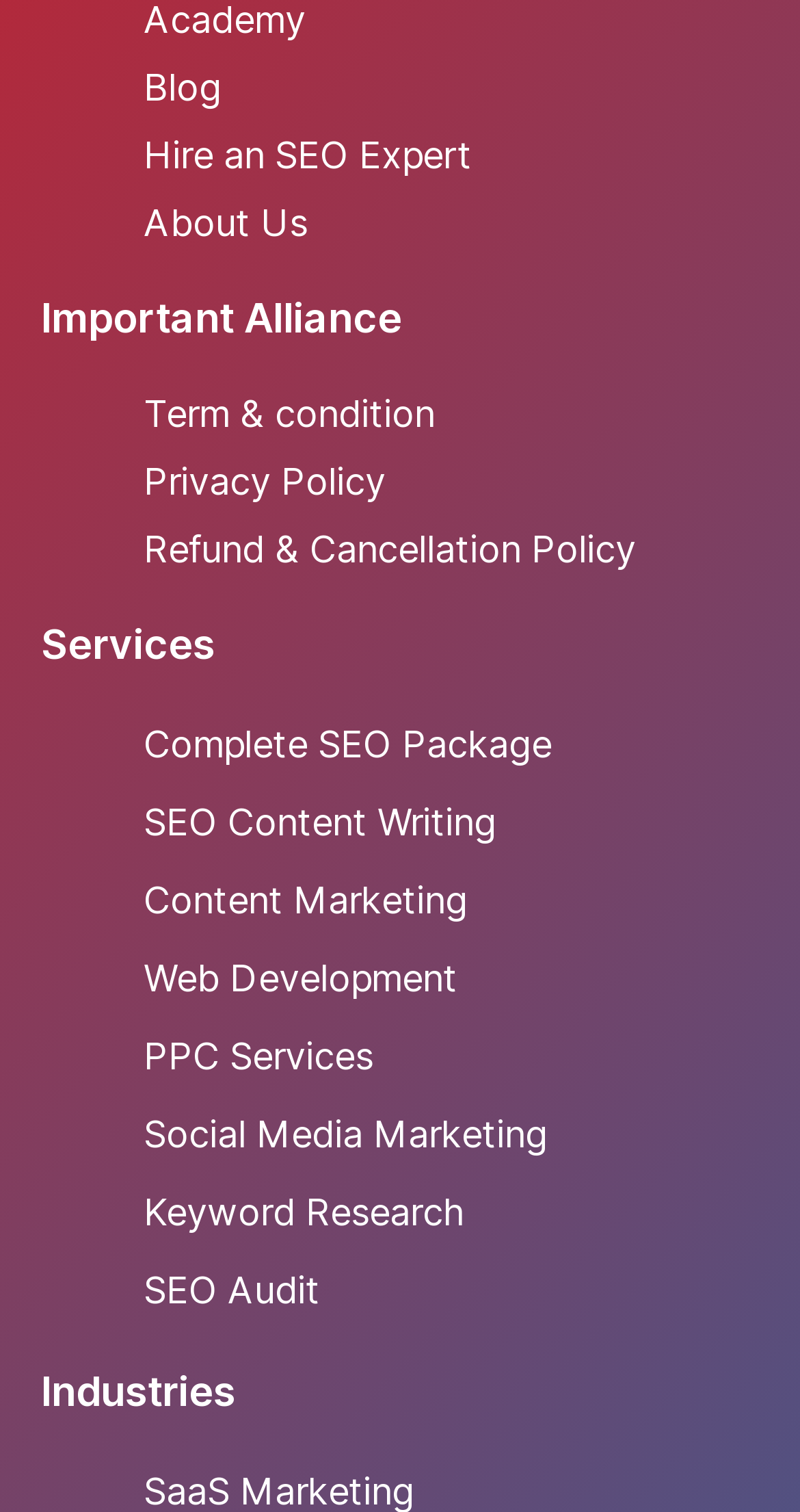Please identify the bounding box coordinates of the region to click in order to complete the task: "know more about social media marketing". The coordinates must be four float numbers between 0 and 1, specified as [left, top, right, bottom].

[0.179, 0.724, 0.949, 0.776]